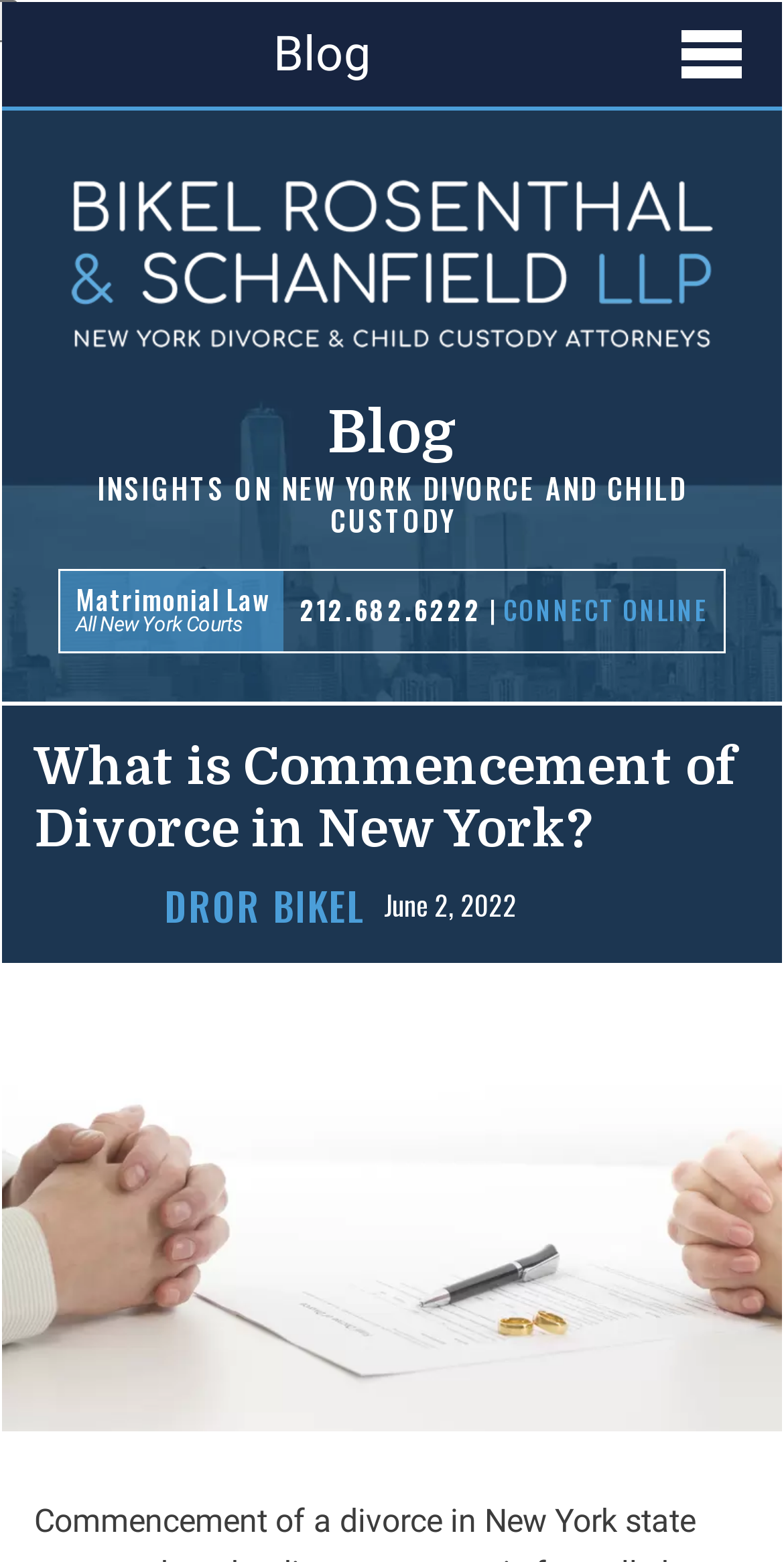Provide the bounding box coordinates of the HTML element this sentence describes: "I agree". The bounding box coordinates consist of four float numbers between 0 and 1, i.e., [left, top, right, bottom].

None